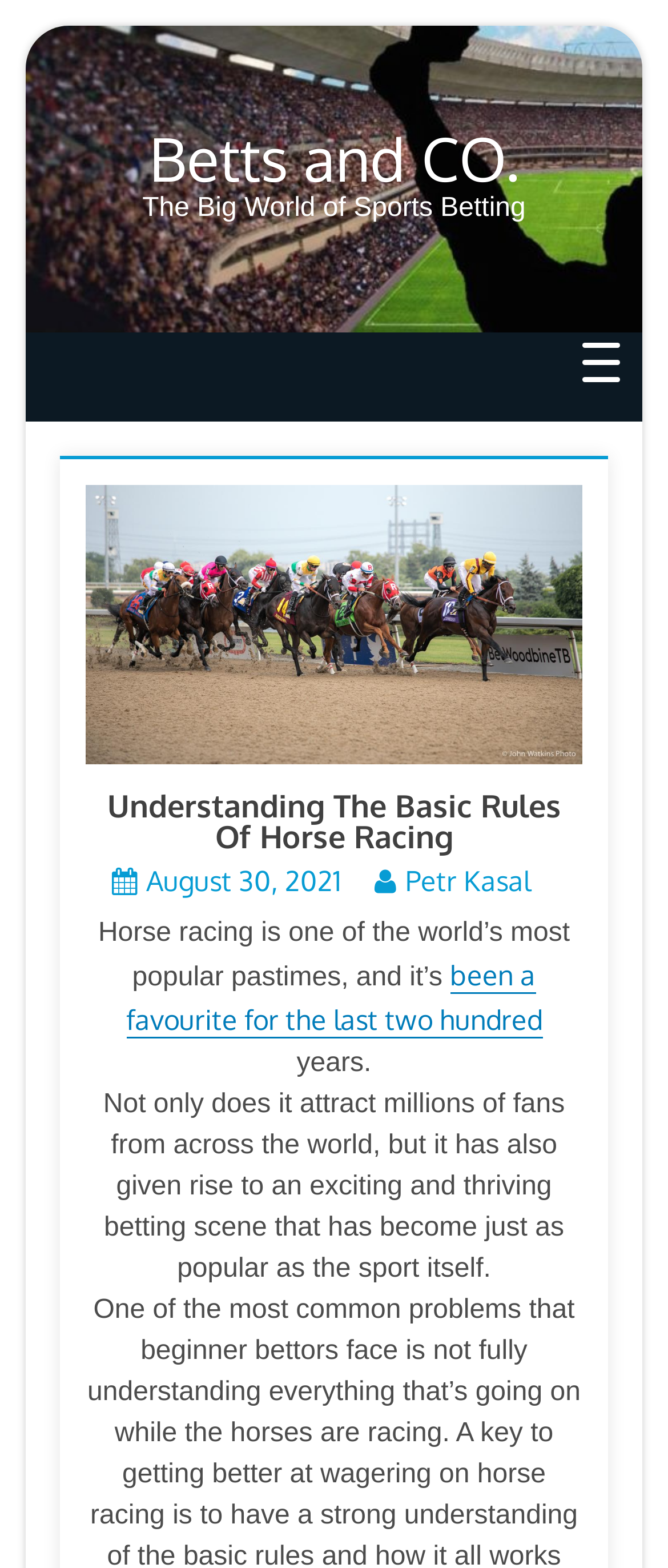What is the name of the website?
Could you give a comprehensive explanation in response to this question?

I determined the answer by looking at the heading element with the text 'Betts and CO.' which is likely to be the name of the website.